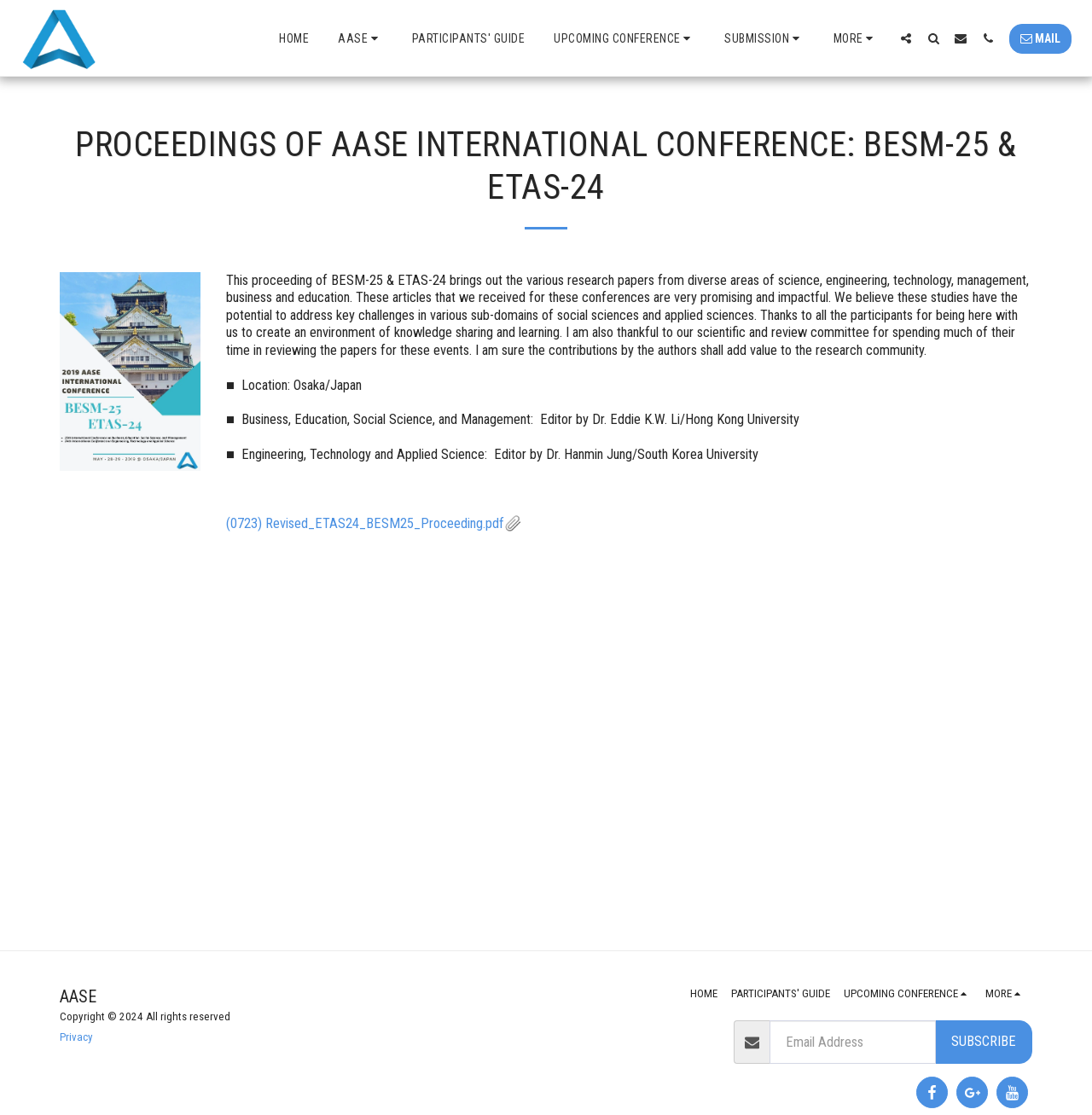Find and indicate the bounding box coordinates of the region you should select to follow the given instruction: "Click the link '1191'".

None